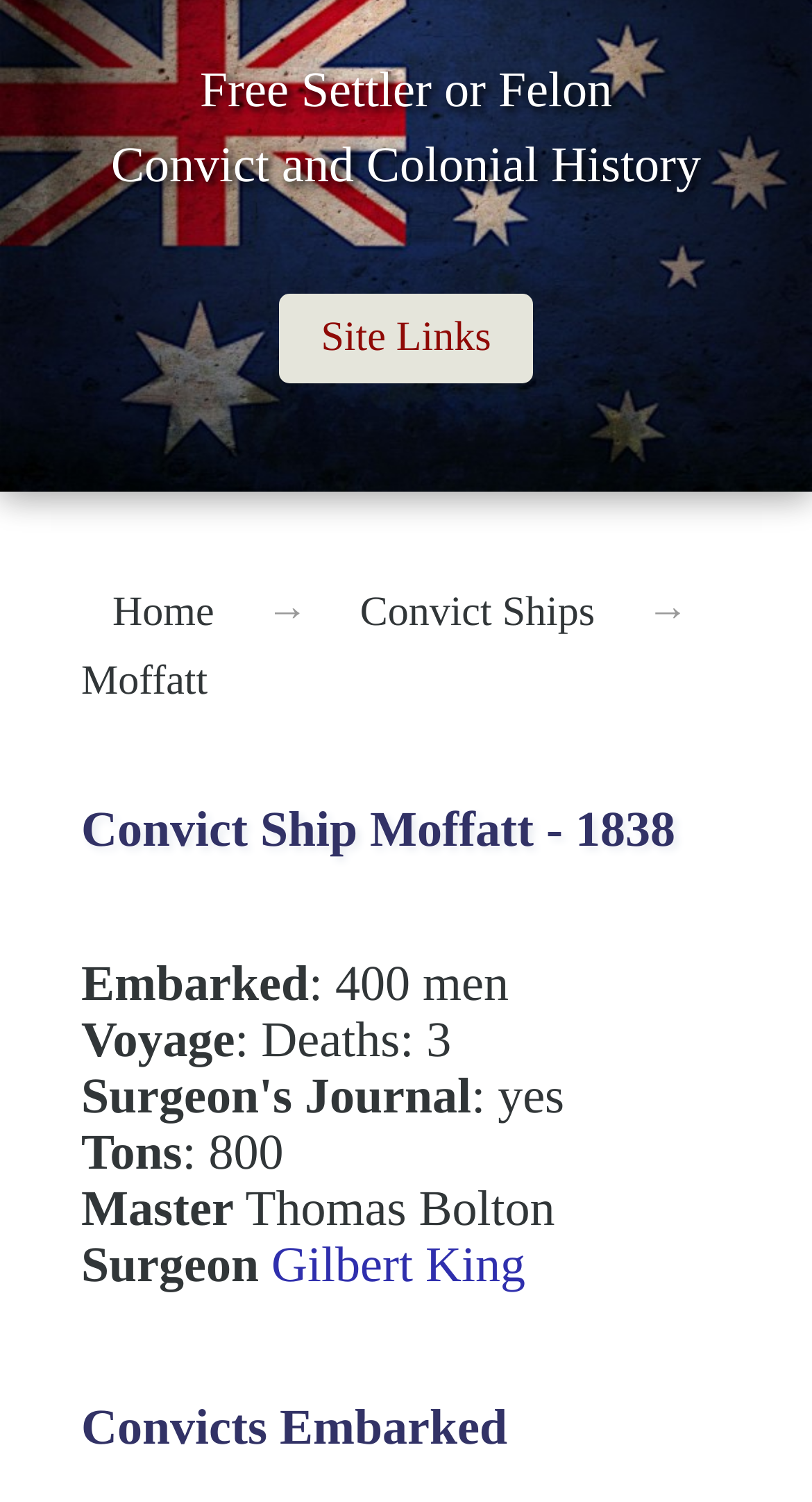Please provide a brief answer to the following inquiry using a single word or phrase:
How many men embarked on the voyage?

400